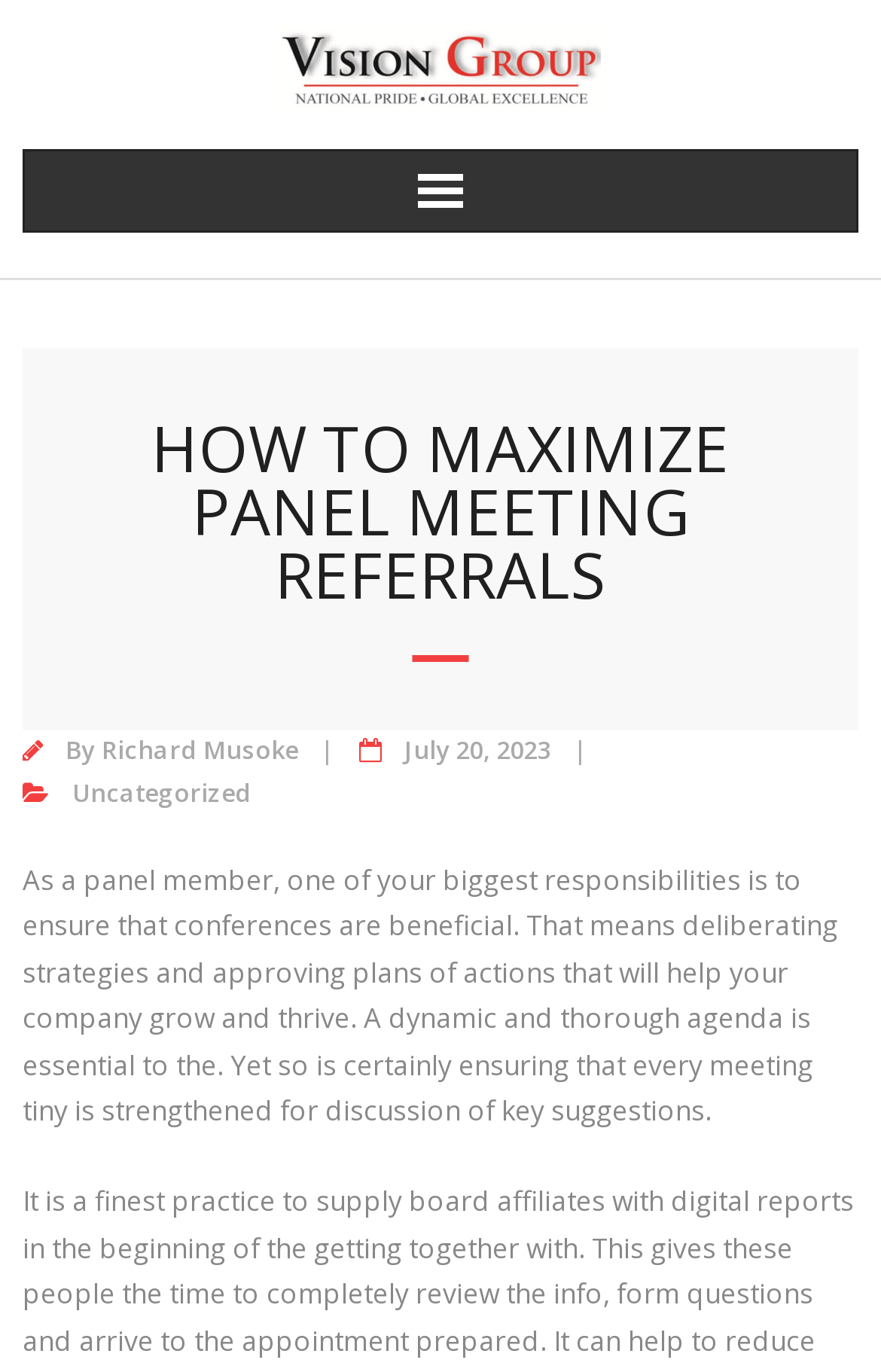Observe the image and answer the following question in detail: What is the category of the article?

The category of the article can be found in the header section of the webpage, where it says 'Uncategorized' below the author's name and publication date.